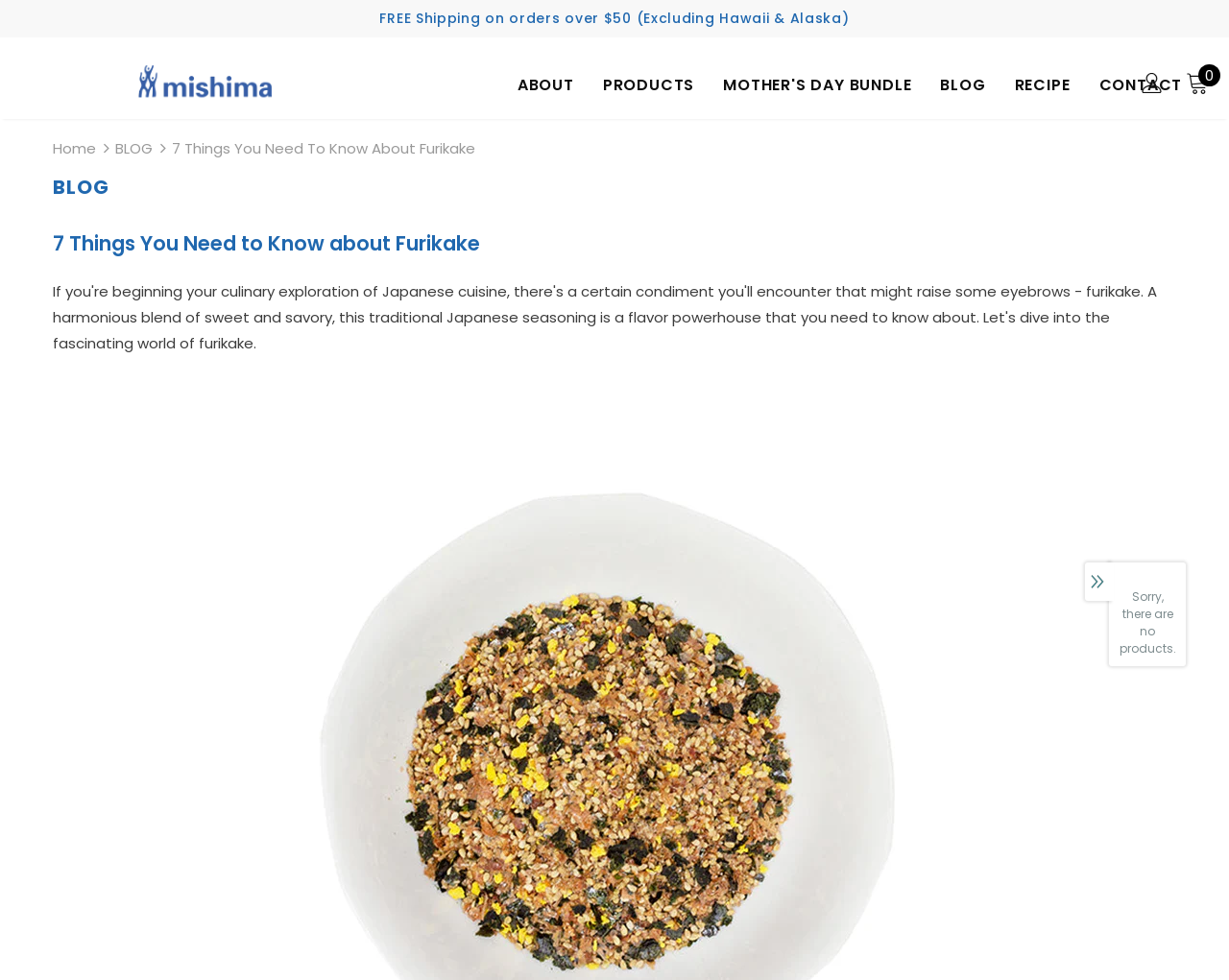Please analyze the image and give a detailed answer to the question:
What is the title of the current blog post?

I found the answer by looking at the heading element with the text '7 Things You Need to Know about Furikake' which indicates that the title of the current blog post is '7 Things You Need to Know about Furikake'.